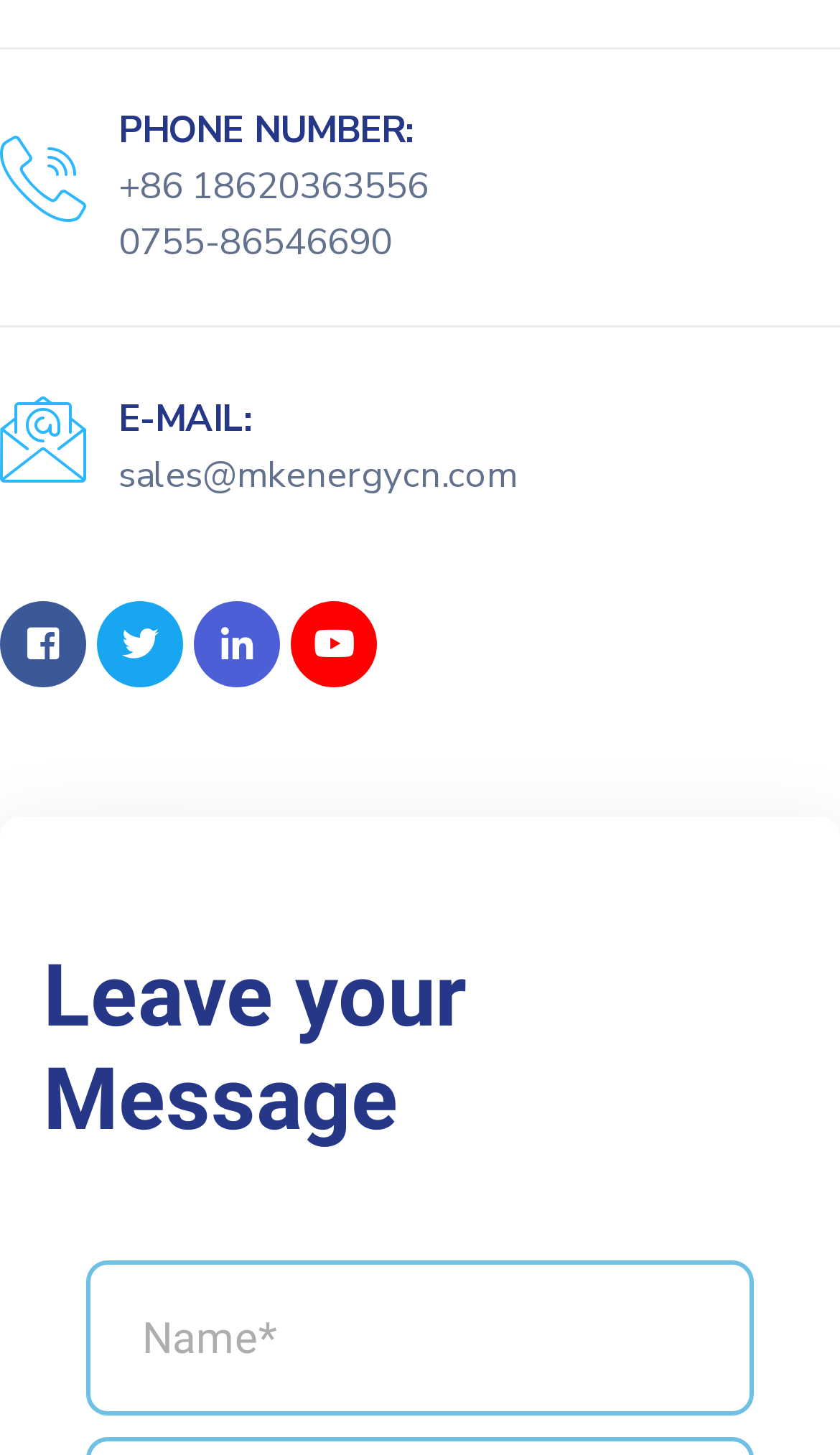Respond to the question with just a single word or phrase: 
What is the heading above the textbox at the bottom of the webpage?

Leave your Message